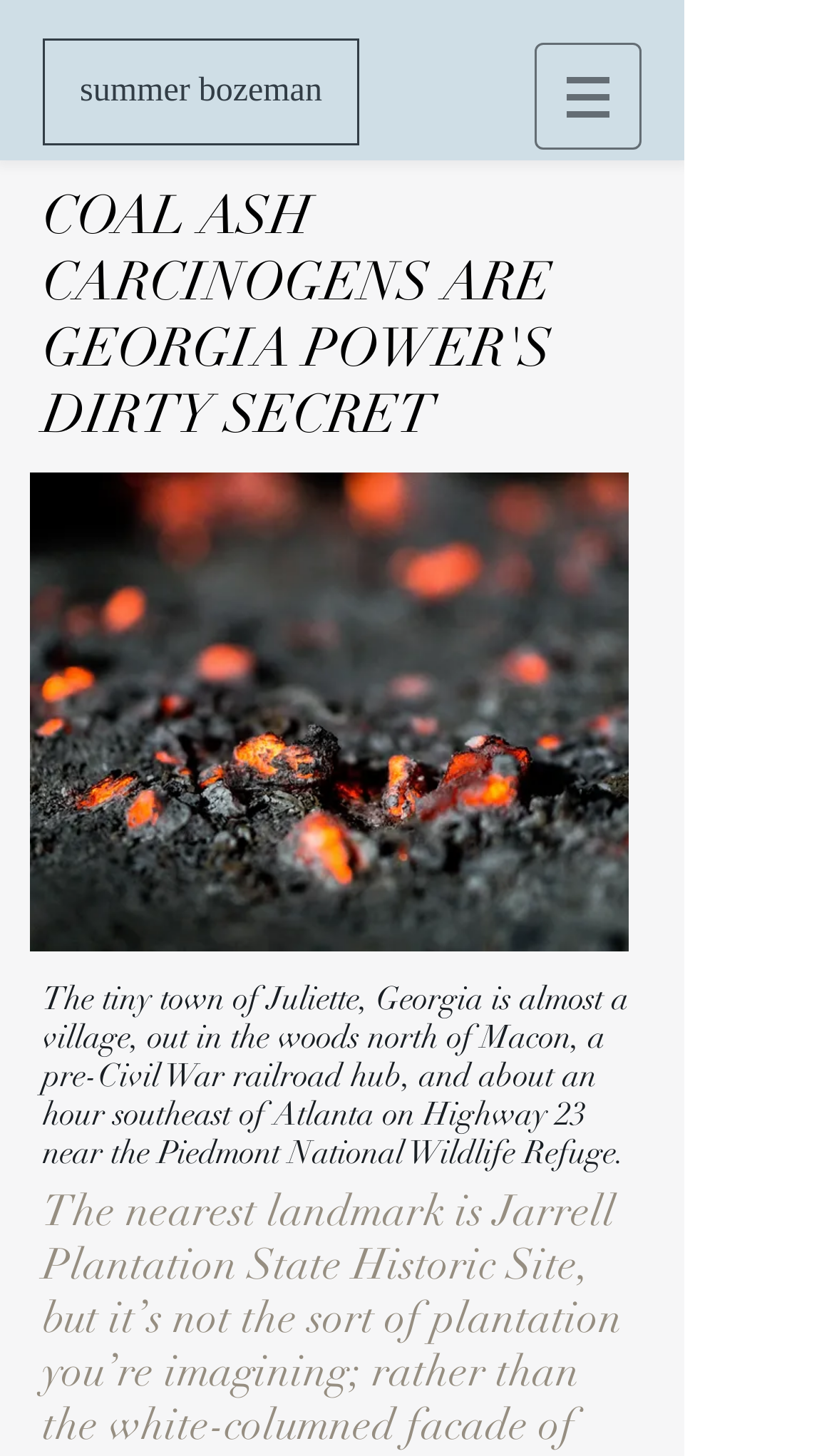What is the name of the highway mentioned in the article?
Please provide a comprehensive answer based on the visual information in the image.

By analyzing the same StaticText element, we can see that the highway mentioned in the article is Highway 23, as it is mentioned in the text 'The tiny town of Juliette, Georgia is almost a village, out in the woods north of Macon, a pre-Civil War railroad hub, and about an hour southeast of Atlanta on Highway 23 near the Piedmont National Wildlife Refuge.'.